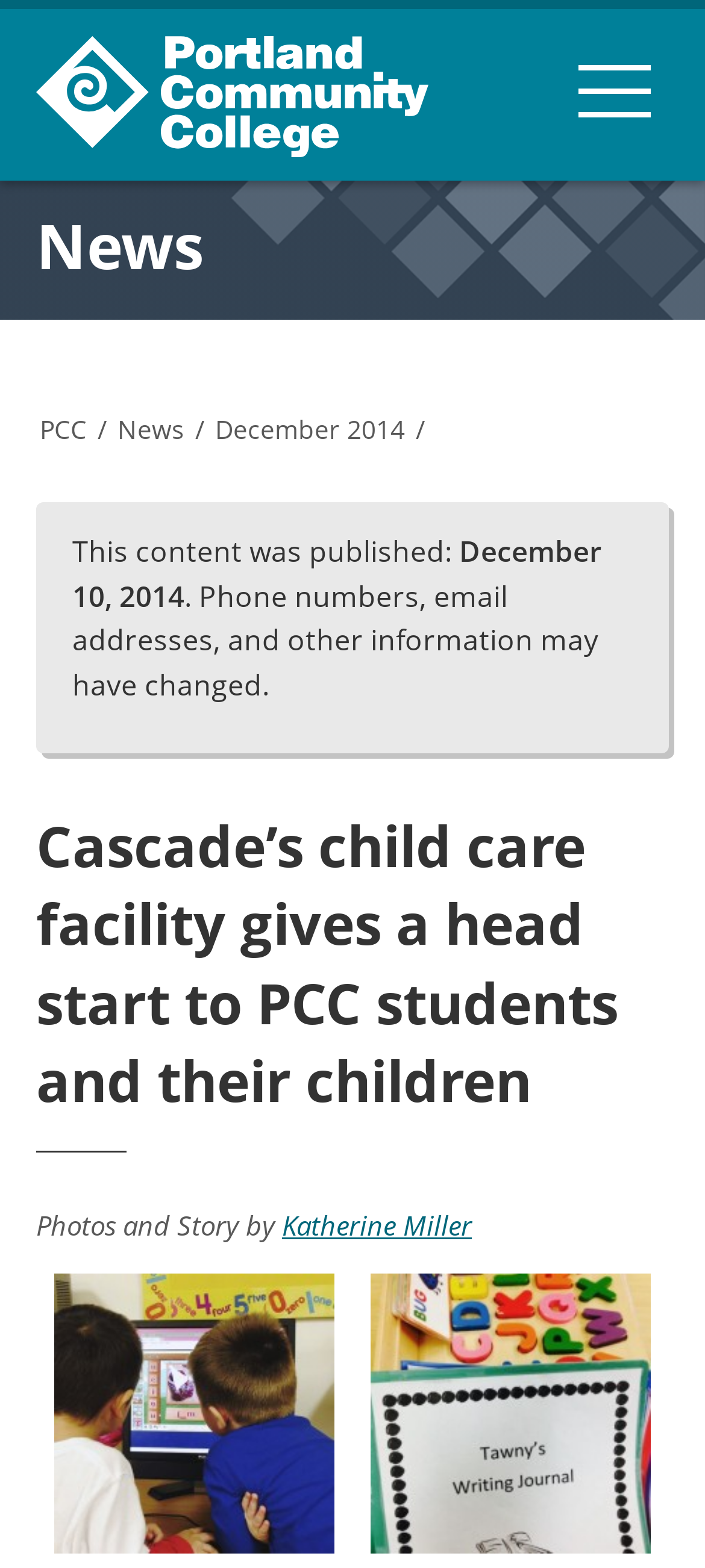Using the provided element description: "Thinking of Home", identify the bounding box coordinates. The coordinates should be four floats between 0 and 1 in the order [left, top, right, bottom].

None